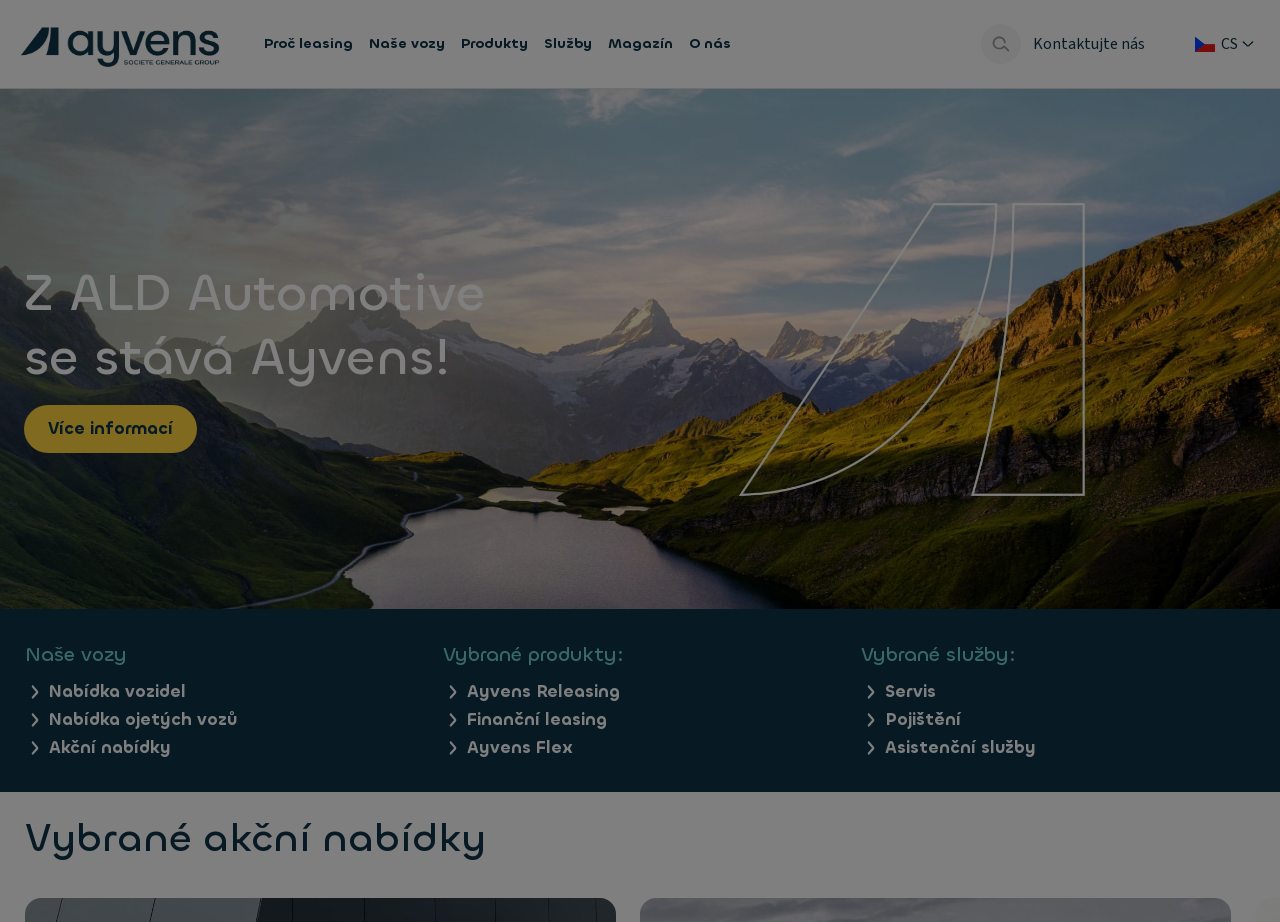Find the bounding box coordinates of the element's region that should be clicked in order to follow the given instruction: "Click on the Home link". The coordinates should consist of four float numbers between 0 and 1, i.e., [left, top, right, bottom].

None